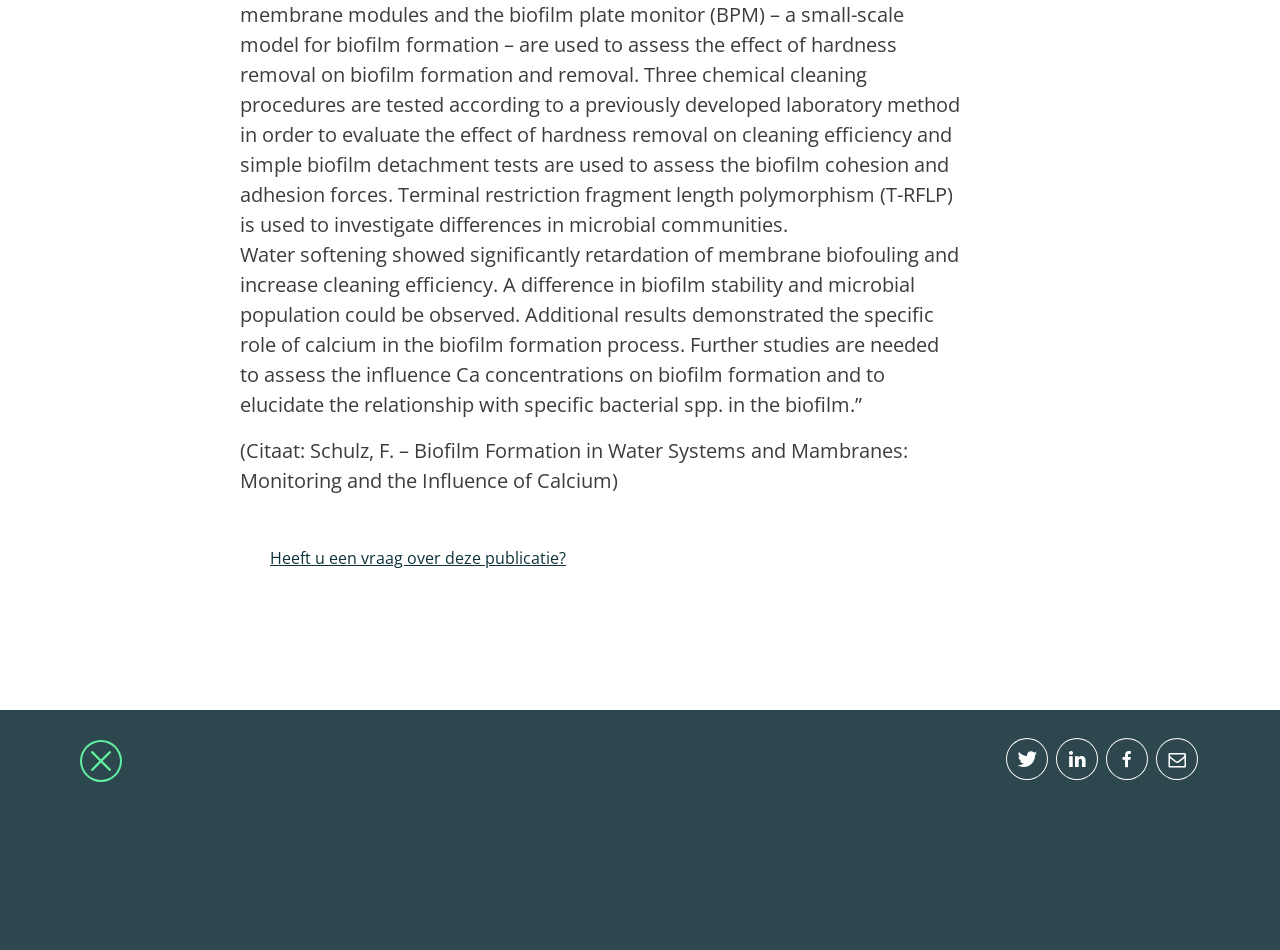How many links are there at the bottom of the page?
Based on the image, provide your answer in one word or phrase.

5